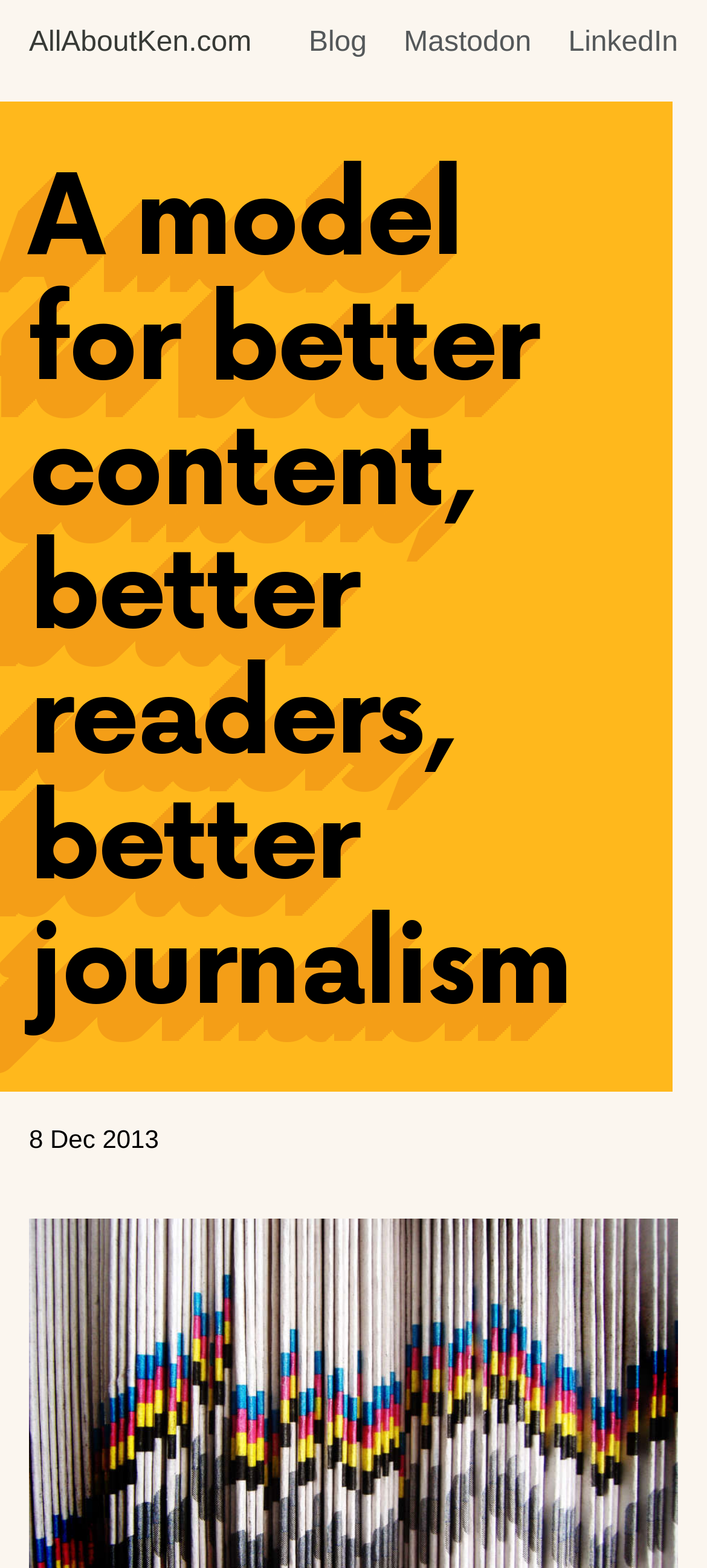Answer the question in one word or a short phrase:
What is the name of the author's website?

AllAboutKen.com